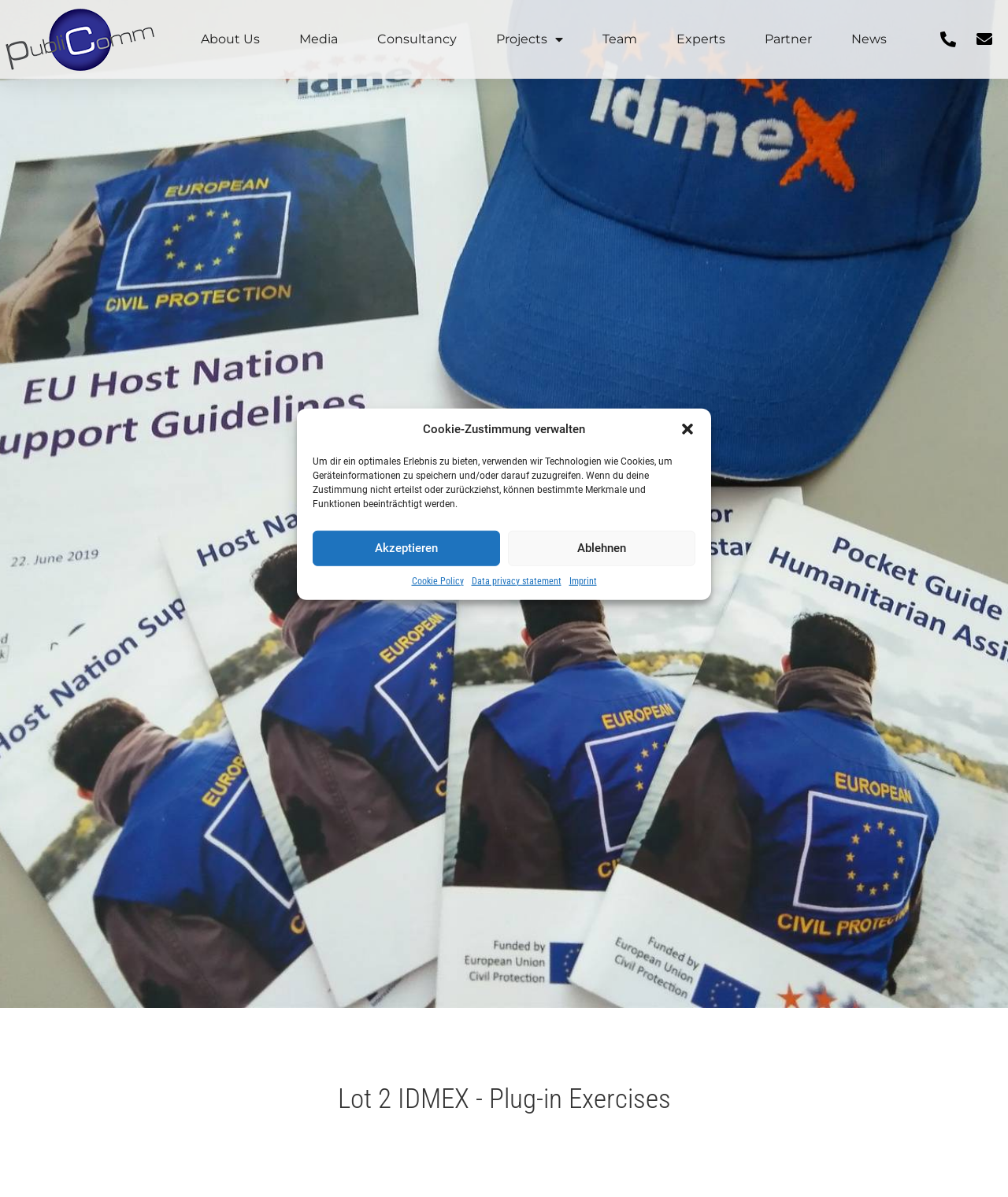Can you identify the bounding box coordinates of the clickable region needed to carry out this instruction: 'Click the News link'? The coordinates should be four float numbers within the range of 0 to 1, stated as [left, top, right, bottom].

[0.845, 0.018, 0.88, 0.048]